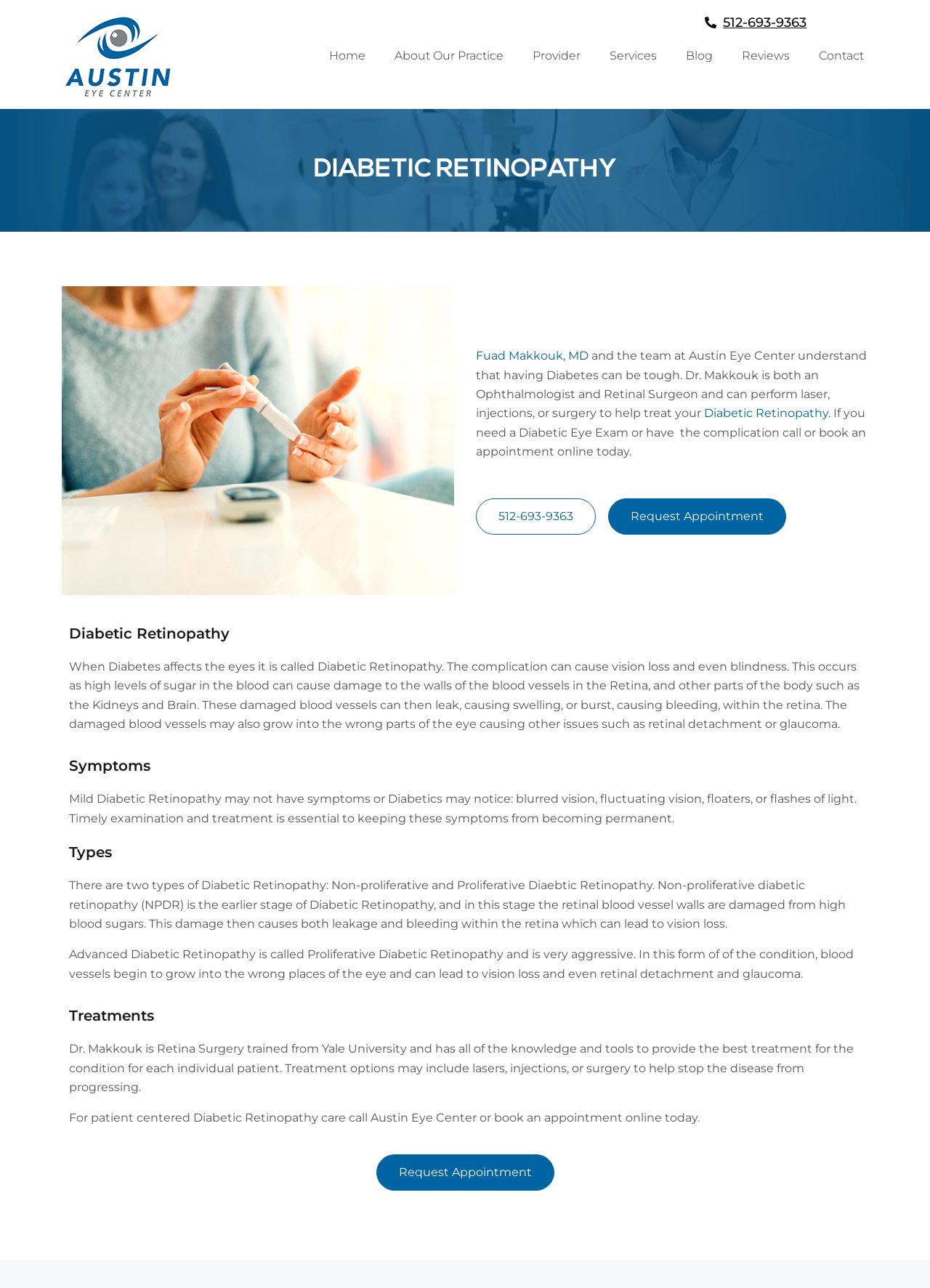Find the bounding box coordinates for the area you need to click to carry out the instruction: "Call the office". The coordinates should be four float numbers between 0 and 1, indicated as [left, top, right, bottom].

[0.758, 0.01, 0.932, 0.025]